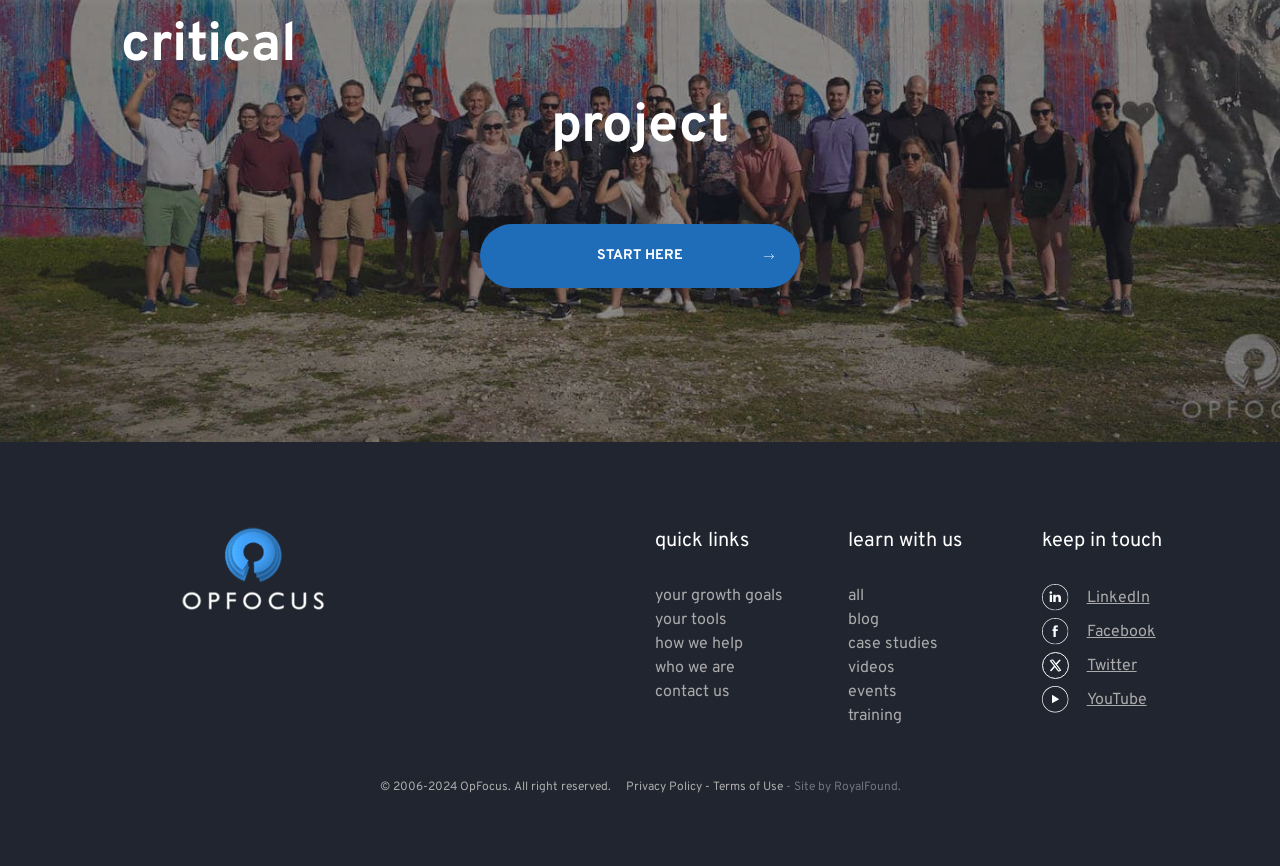What is the copyright year range of OpFocus?
Analyze the screenshot and provide a detailed answer to the question.

The copyright year range can be found at the bottom of the webpage, where it says '© 2006-2024 OpFocus. All right reserved'.